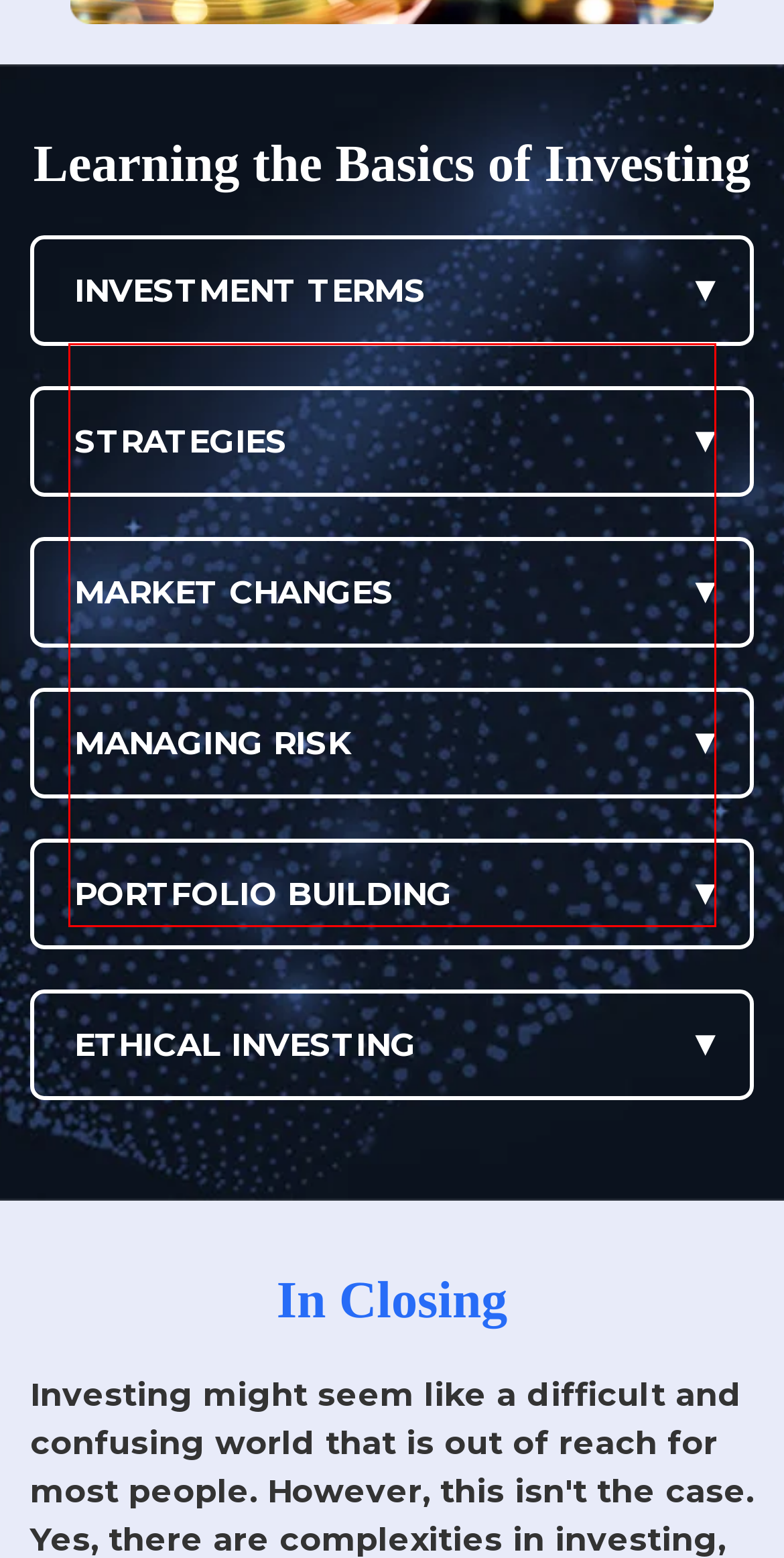Please identify and extract the text content from the UI element encased in a red bounding box on the provided webpage screenshot.

Most specialty fields will have their own unique set of terms and ways of discussing their field. Investing is no different. It can be overwhelming to see a bunch of words you don’t understand, but our partners will help clear the confusion and help you begin to understand what might seem like a new language. Over time, you will find that you are gaining understanding and have an easier time navigating and understanding this world.